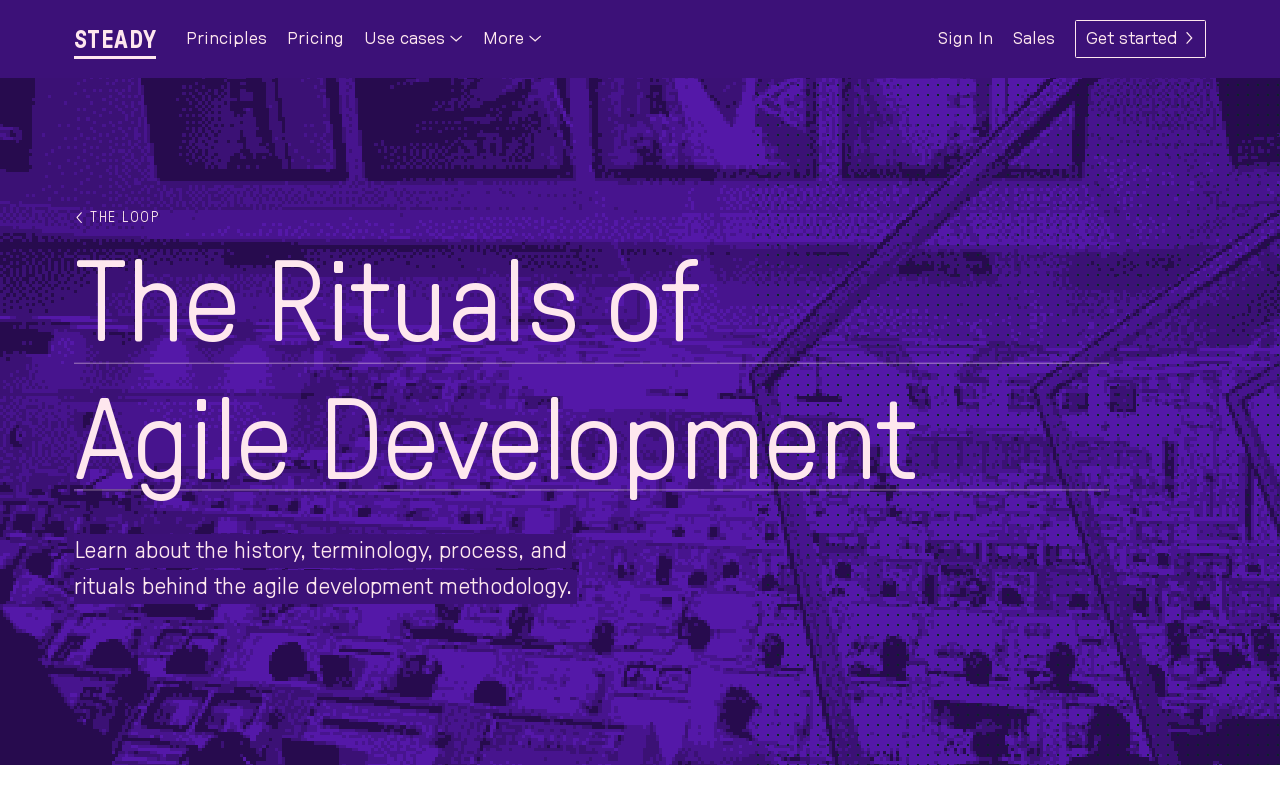Identify the bounding box coordinates of the region that needs to be clicked to carry out this instruction: "Click on the 'More' button". Provide these coordinates as four float numbers ranging from 0 to 1, i.e., [left, top, right, bottom].

[0.369, 0.025, 0.43, 0.074]